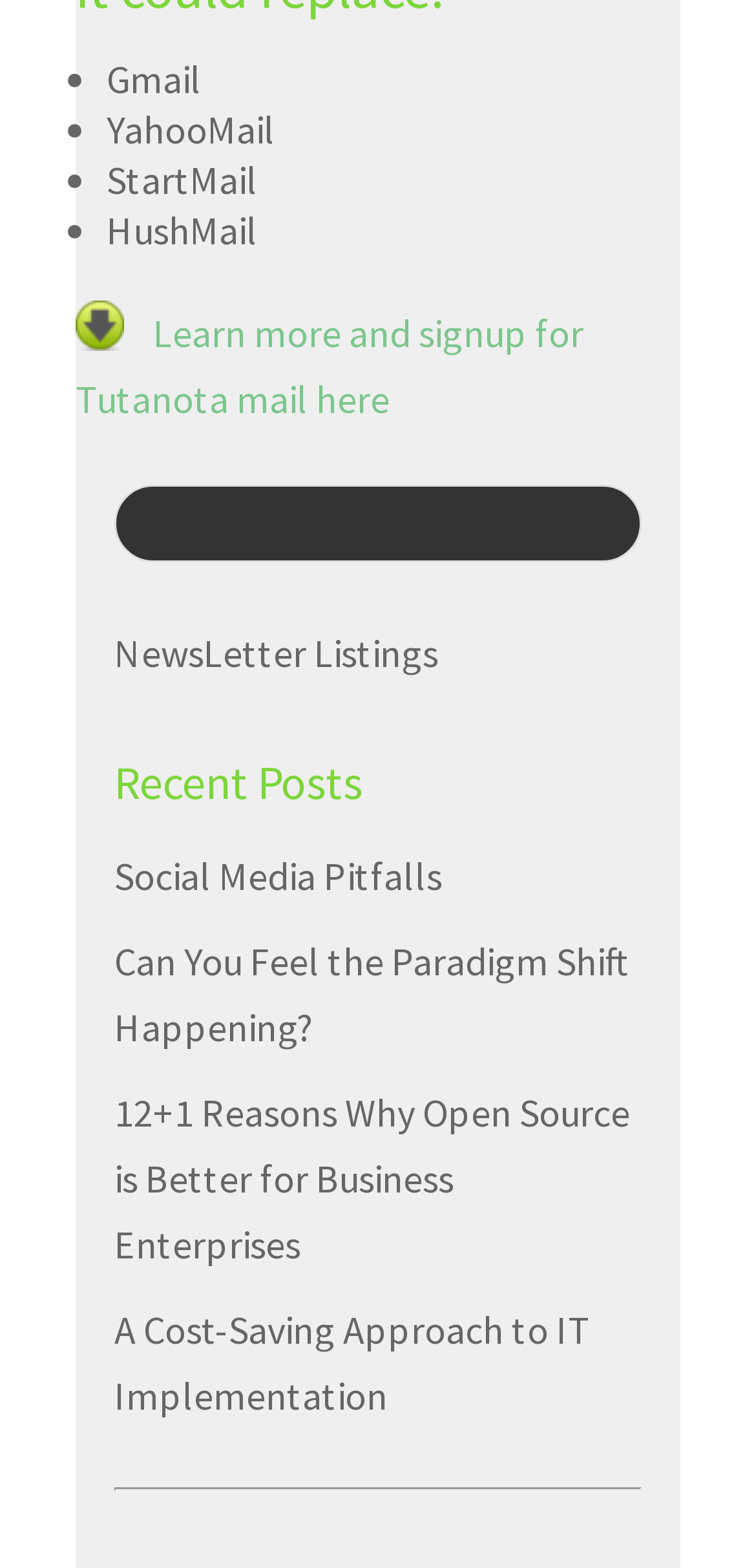Is the textbox required?
Respond with a short answer, either a single word or a phrase, based on the image.

No